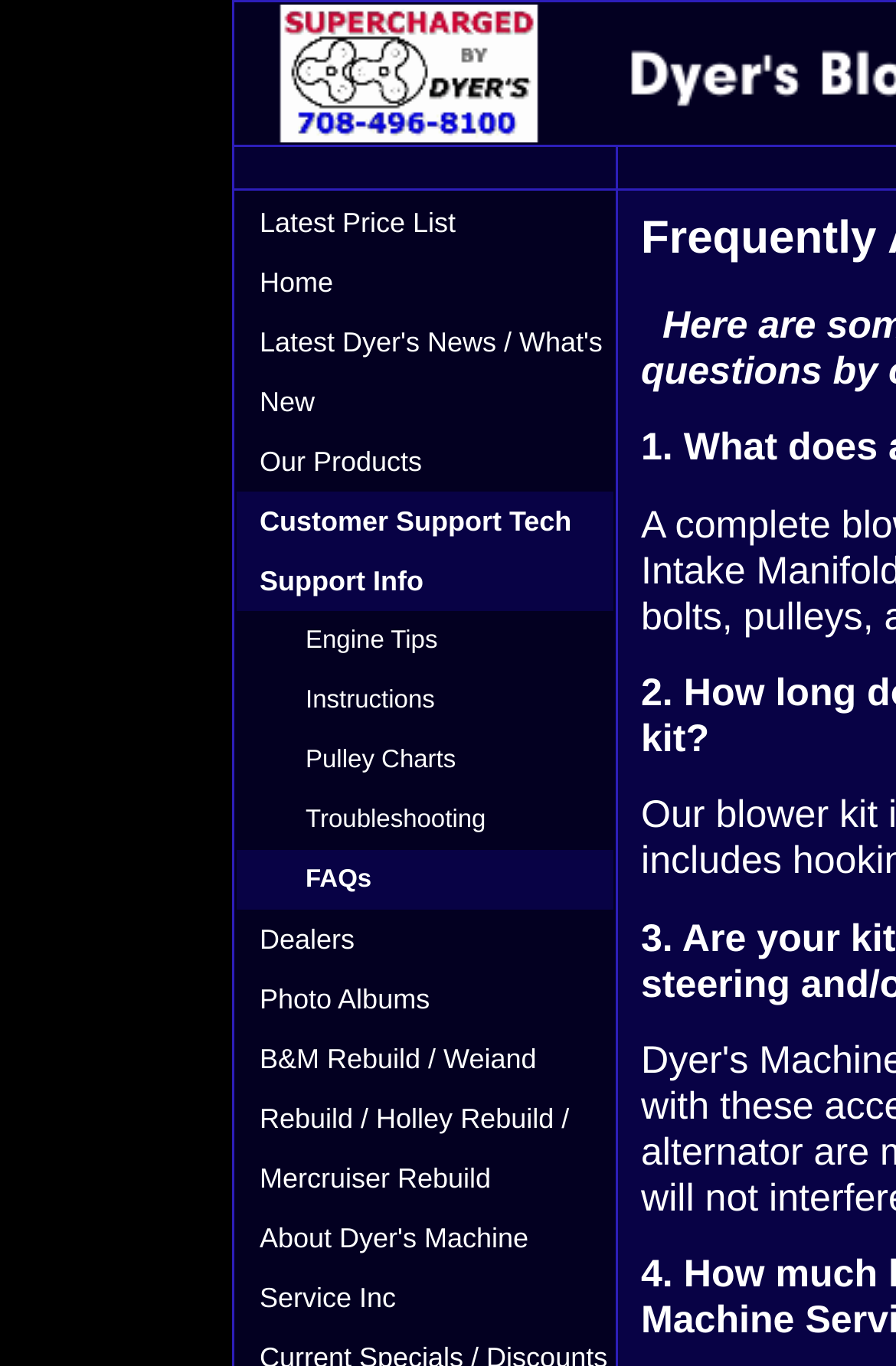Determine the bounding box coordinates of the target area to click to execute the following instruction: "Get customer support."

[0.264, 0.36, 0.685, 0.447]